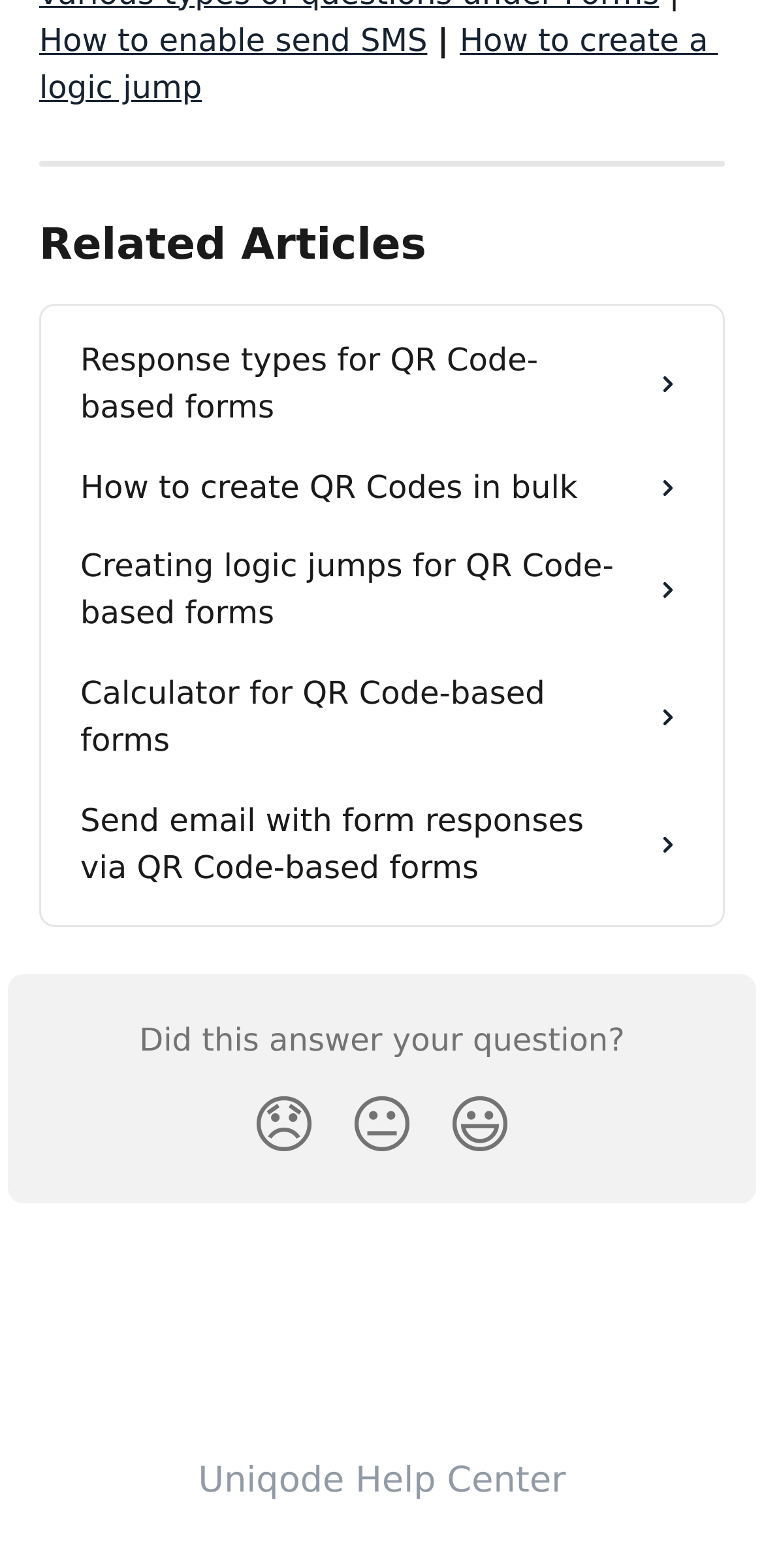Please answer the following question using a single word or phrase: 
What is the text of the first link in the Related Articles section?

Response types for QR Code-based forms